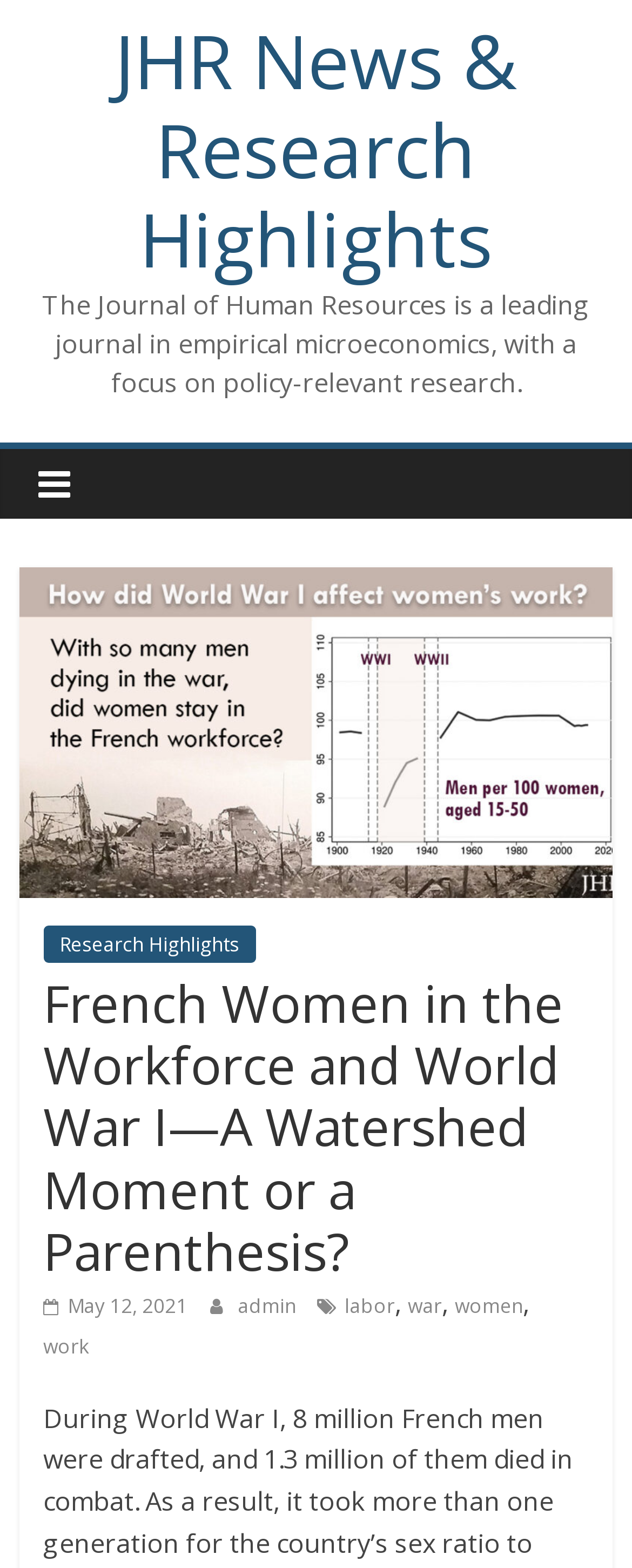Determine the bounding box coordinates of the element's region needed to click to follow the instruction: "View the chart showing the drop in ratio of men to women in France after WWI". Provide these coordinates as four float numbers between 0 and 1, formatted as [left, top, right, bottom].

[0.03, 0.362, 0.97, 0.573]